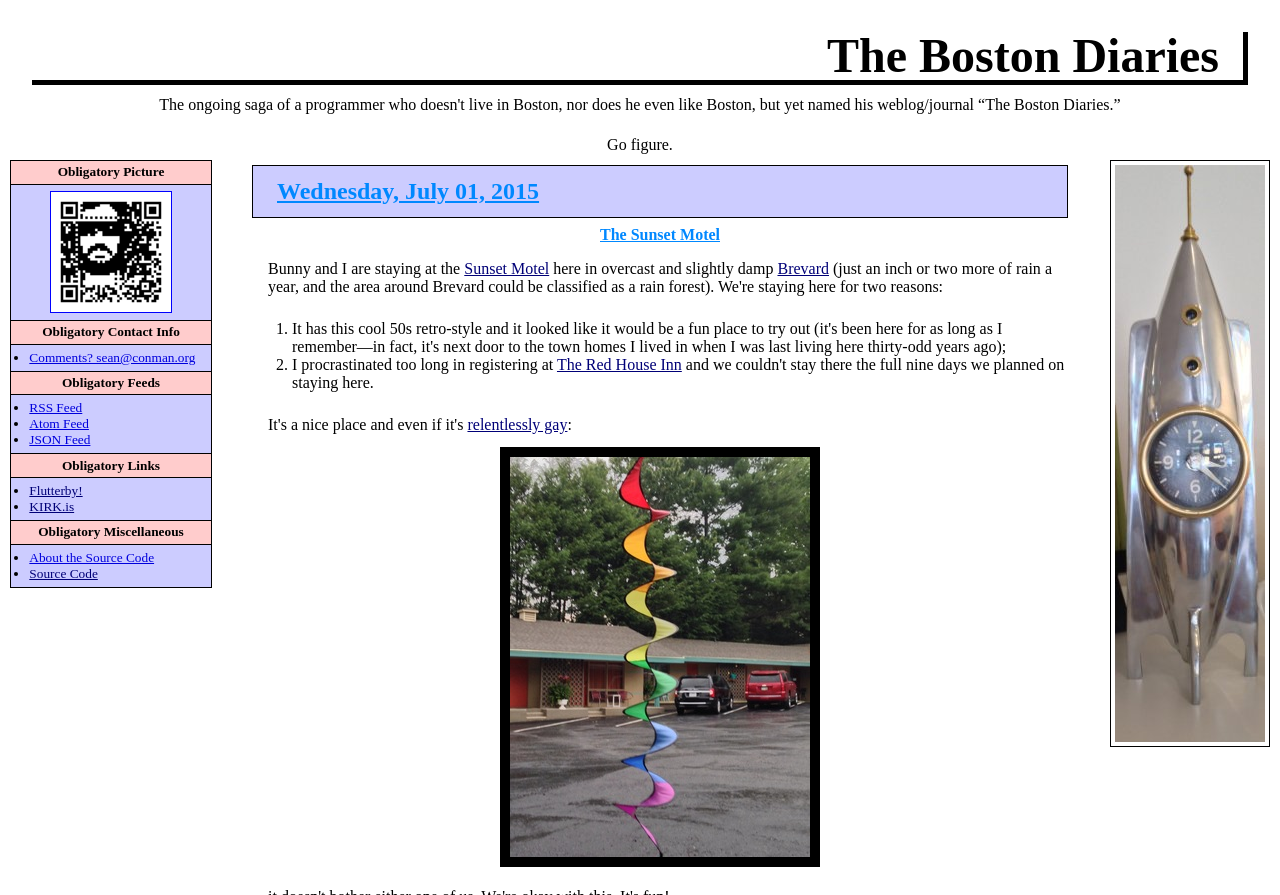Find the bounding box coordinates of the element you need to click on to perform this action: 'Click the link to The Sunset Motel'. The coordinates should be represented by four float values between 0 and 1, in the format [left, top, right, bottom].

[0.469, 0.253, 0.562, 0.272]